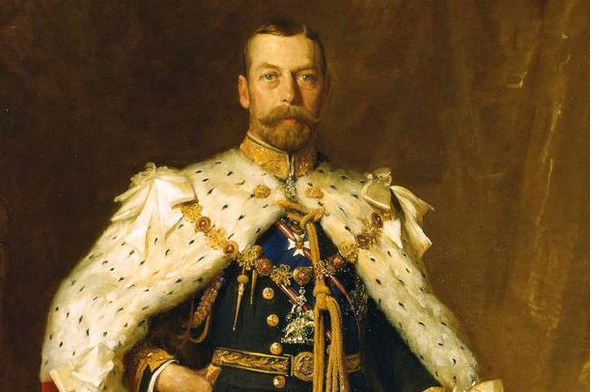Who is the artist responsible for the portrait?
We need a detailed and meticulous answer to the question.

The caption specifies 'Photo credit: Luke Fildes,' indicating that Luke Fildes is the artist responsible for capturing this significant historical figure in the portrait.